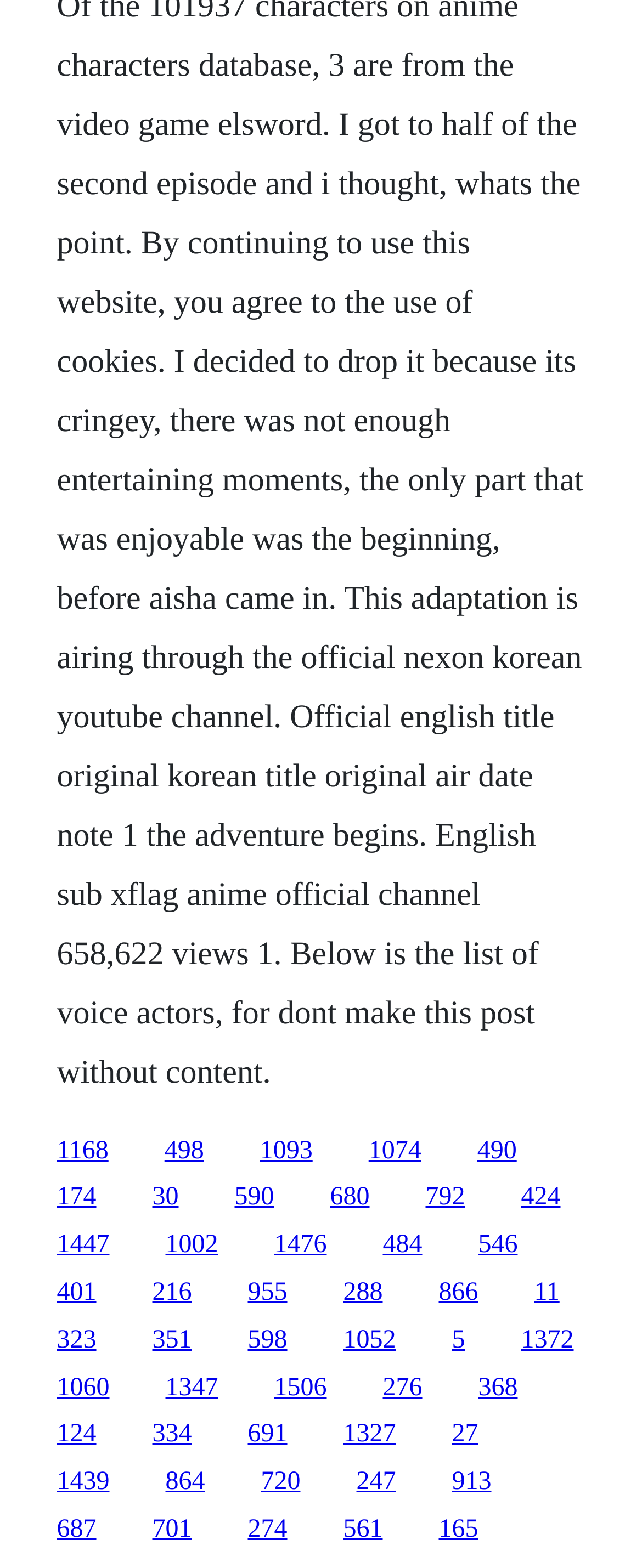Locate the bounding box coordinates of the item that should be clicked to fulfill the instruction: "follow the last link".

[0.683, 0.966, 0.745, 0.984]